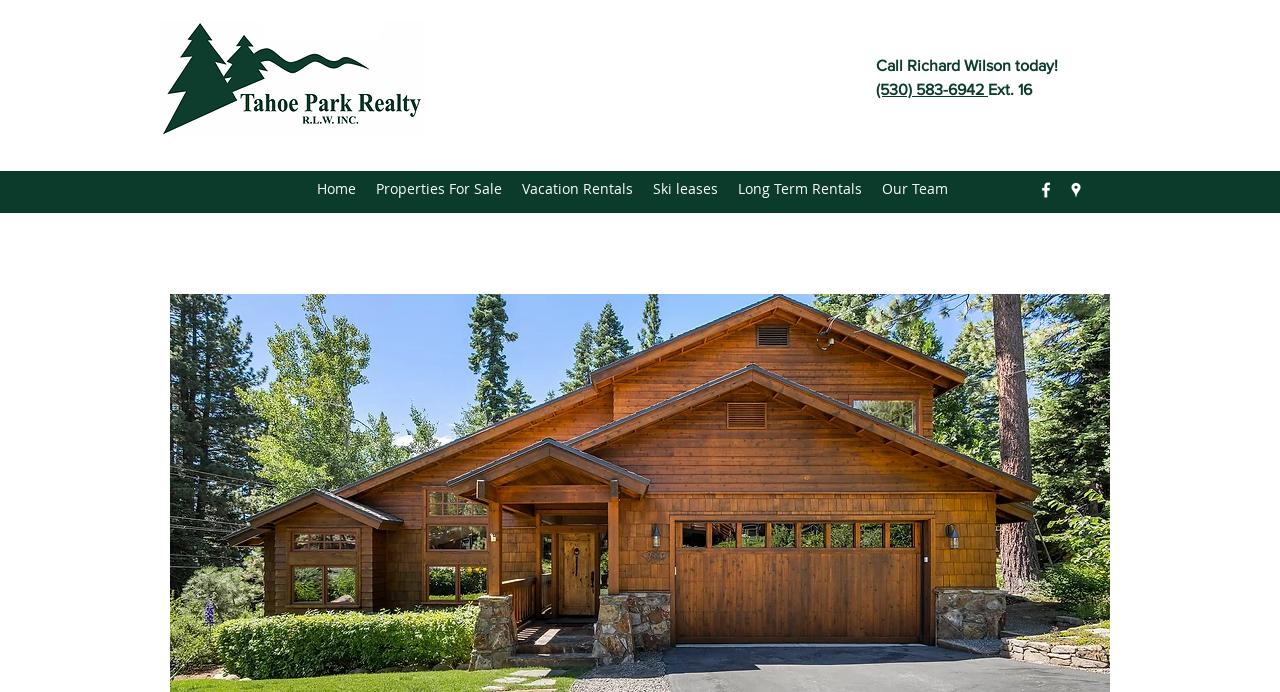What type of realty service is provided by this webpage?
Refer to the image and provide a thorough answer to the question.

The webpage is focused on providing realty services, specifically Tahoe Park Realty, which can be inferred from the webpage's content and layout.